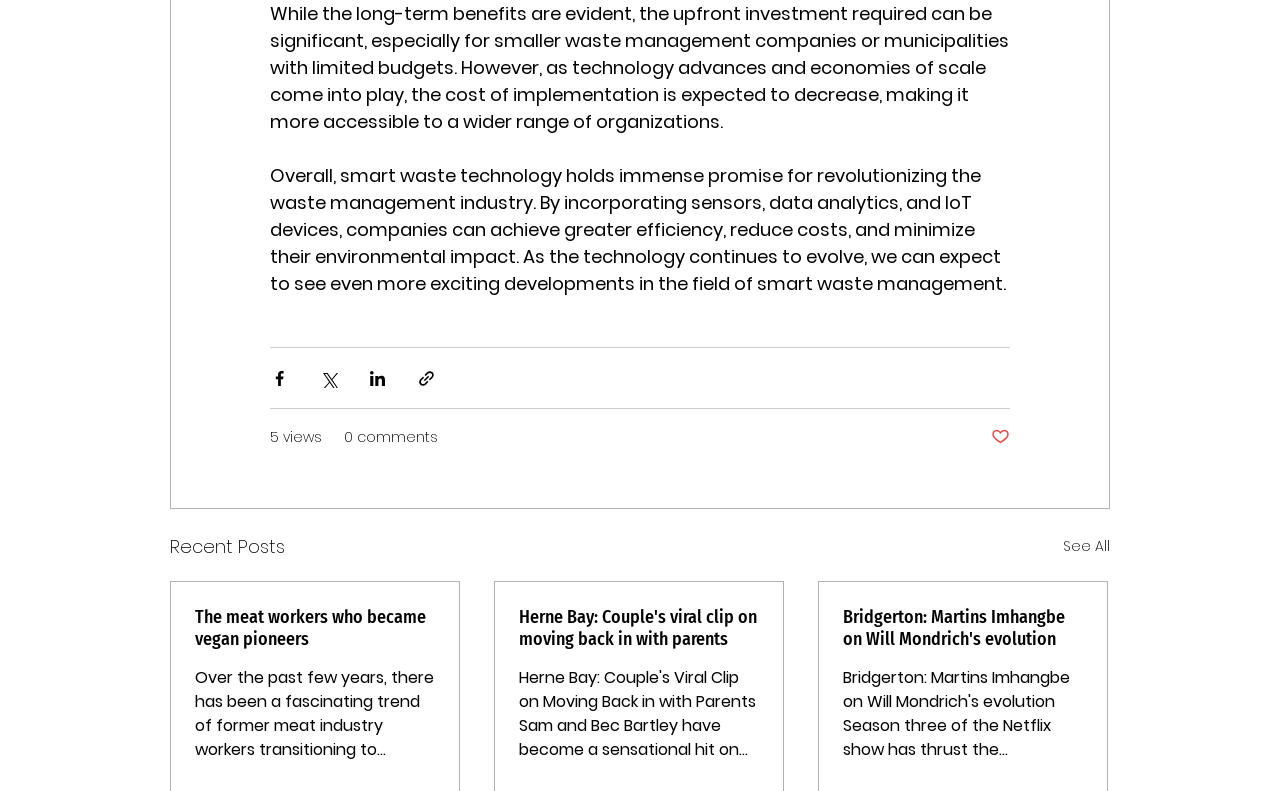How many social media sharing options are available?
Based on the screenshot, answer the question with a single word or phrase.

4